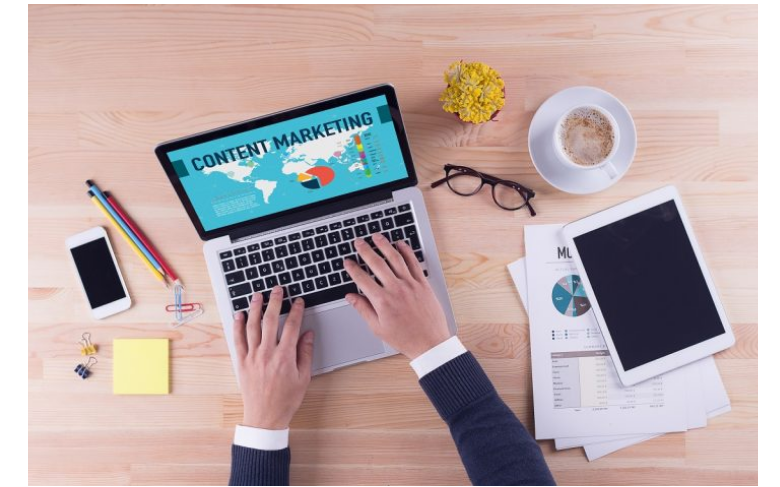Depict the image with a detailed narrative.

The image depicts a creative workspace focused on content marketing. A person’s hands are seen typing on a laptop, which displays a vibrant and visually engaging presentation on "CONTENT MARKETING." The laptop is situated on a wooden desk, surrounded by various office supplies including colorful pens, a smartphone, and a yellow sticky note. Nearby, there is a tablet, a white coffee cup with a steaming beverage, and neatly arranged papers featuring charts and graphics that suggest a data-driven approach. A small potted yellow flower adds a pop of color to the scene, enhancing the overall aesthetic of a productive and inviting work environment.